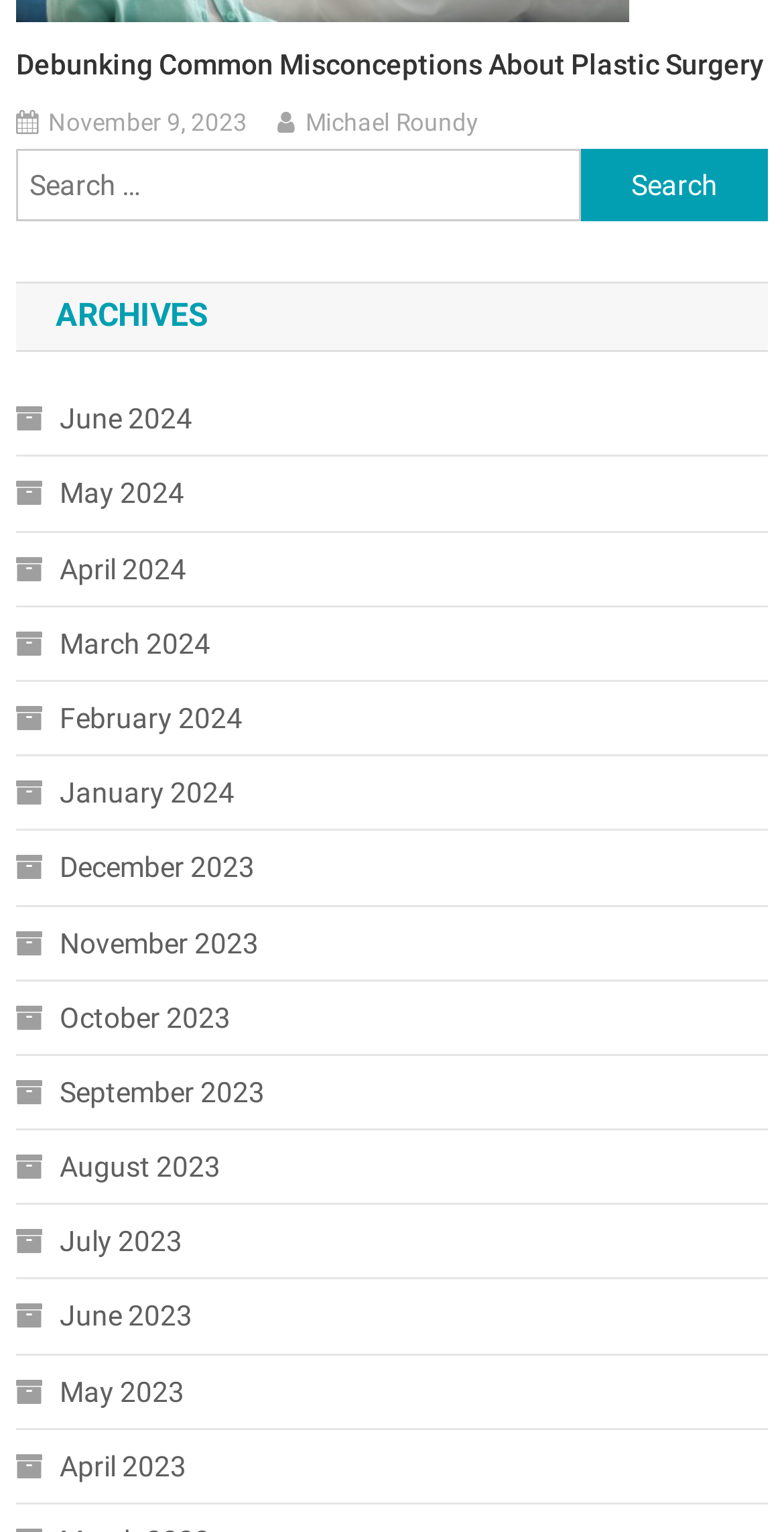Please identify the bounding box coordinates of where to click in order to follow the instruction: "Check the latest post by Michael Roundy".

[0.39, 0.067, 0.61, 0.096]